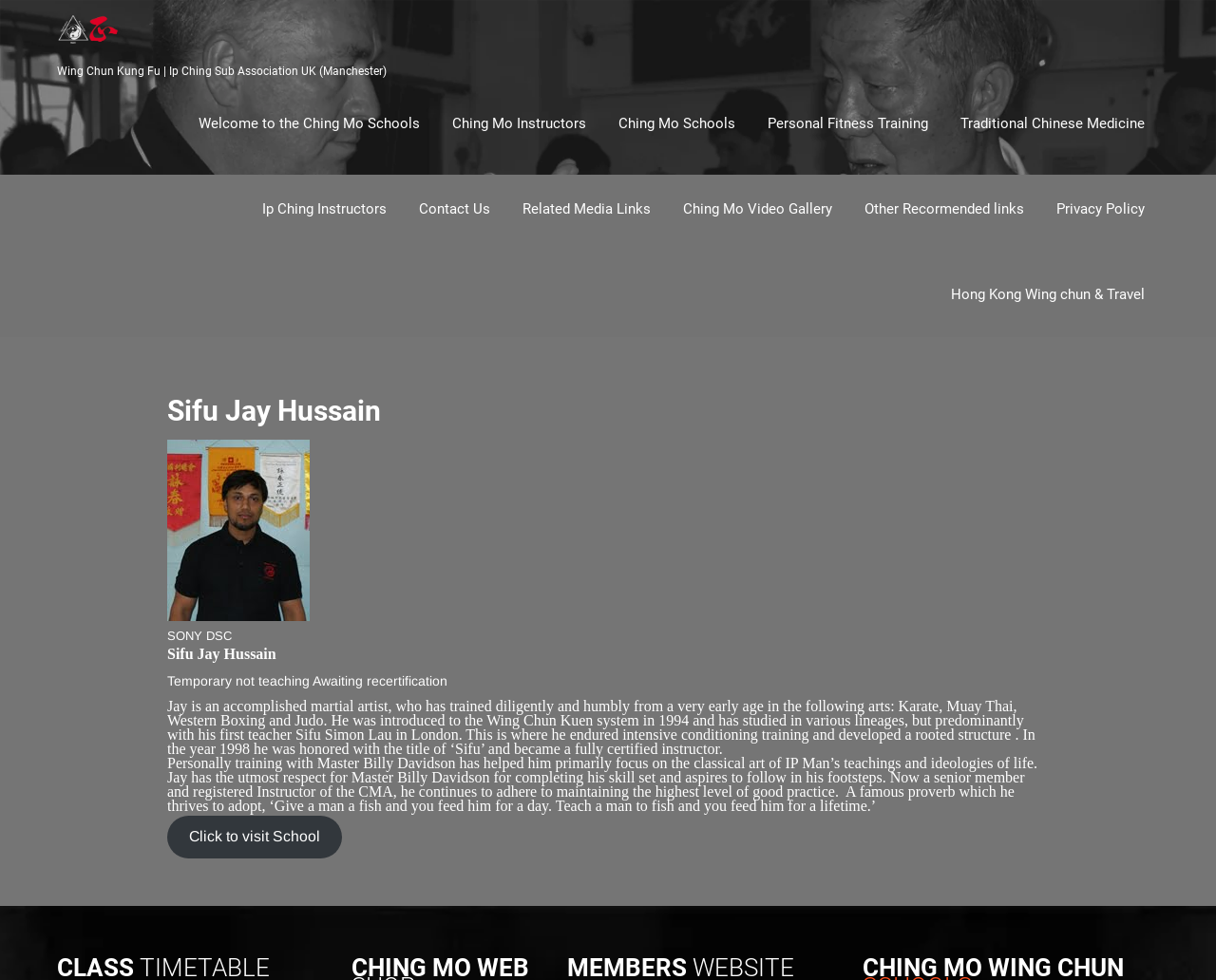Extract the bounding box coordinates for the HTML element that matches this description: "Click to visit School". The coordinates should be four float numbers between 0 and 1, i.e., [left, top, right, bottom].

[0.138, 0.832, 0.281, 0.876]